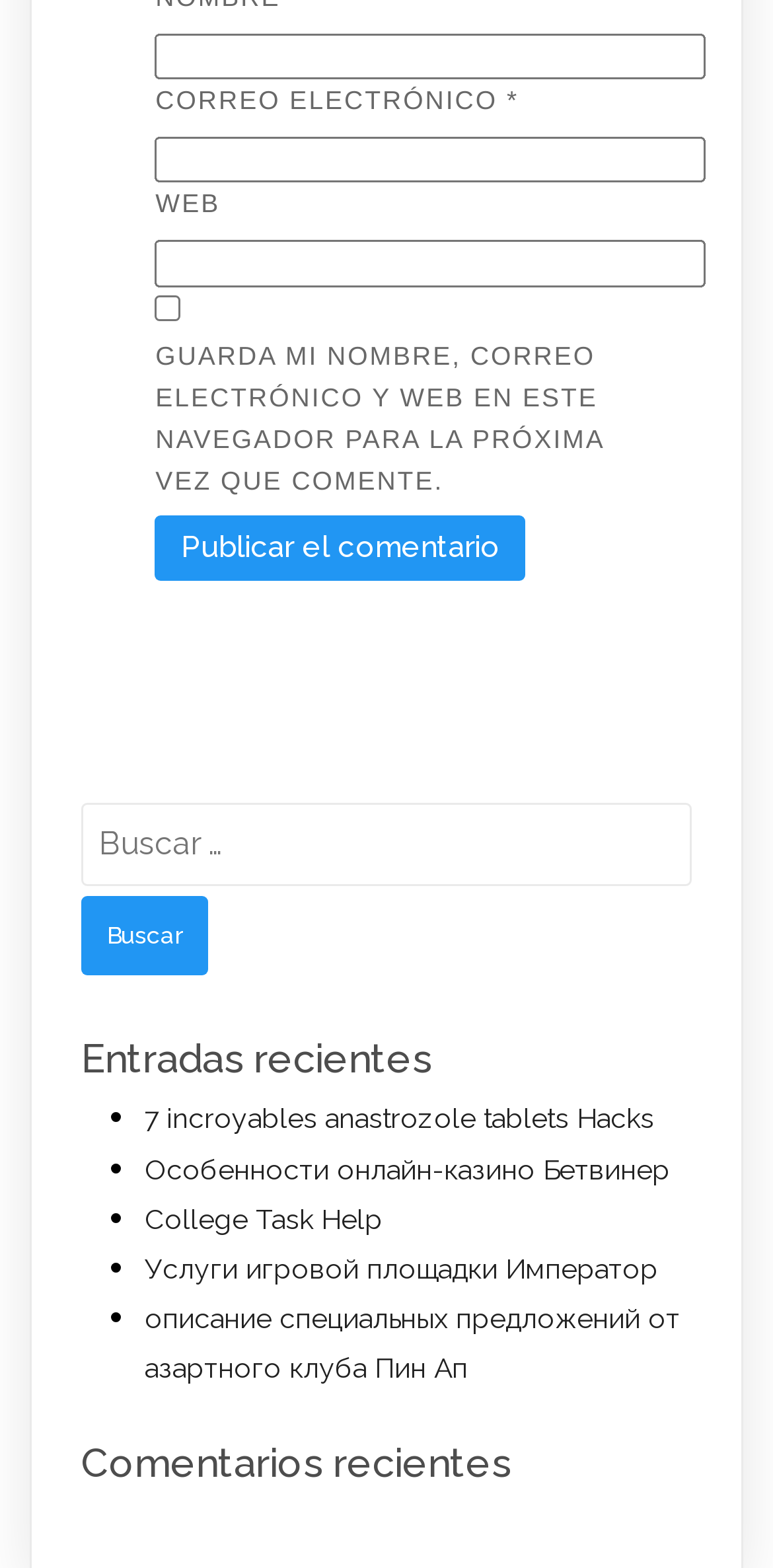Determine the bounding box coordinates for the region that must be clicked to execute the following instruction: "Click on the 'Publicar el comentario' button".

[0.201, 0.328, 0.681, 0.37]